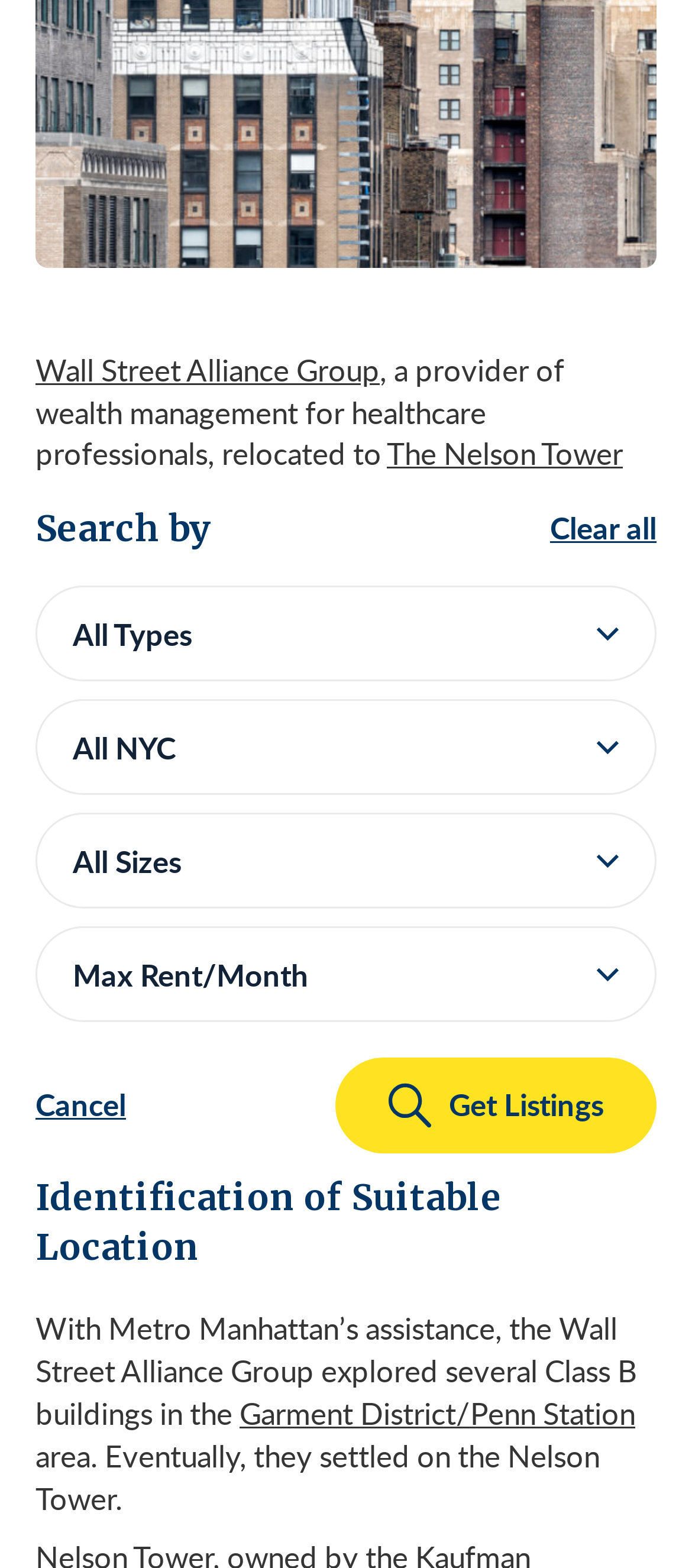What is the location selected by default?
Examine the webpage screenshot and provide an in-depth answer to the question.

The default location selected is 'All NYC', which is indicated by the static text 'All NYC' and the checkbox for 'Downtown Manhattan' being checked.